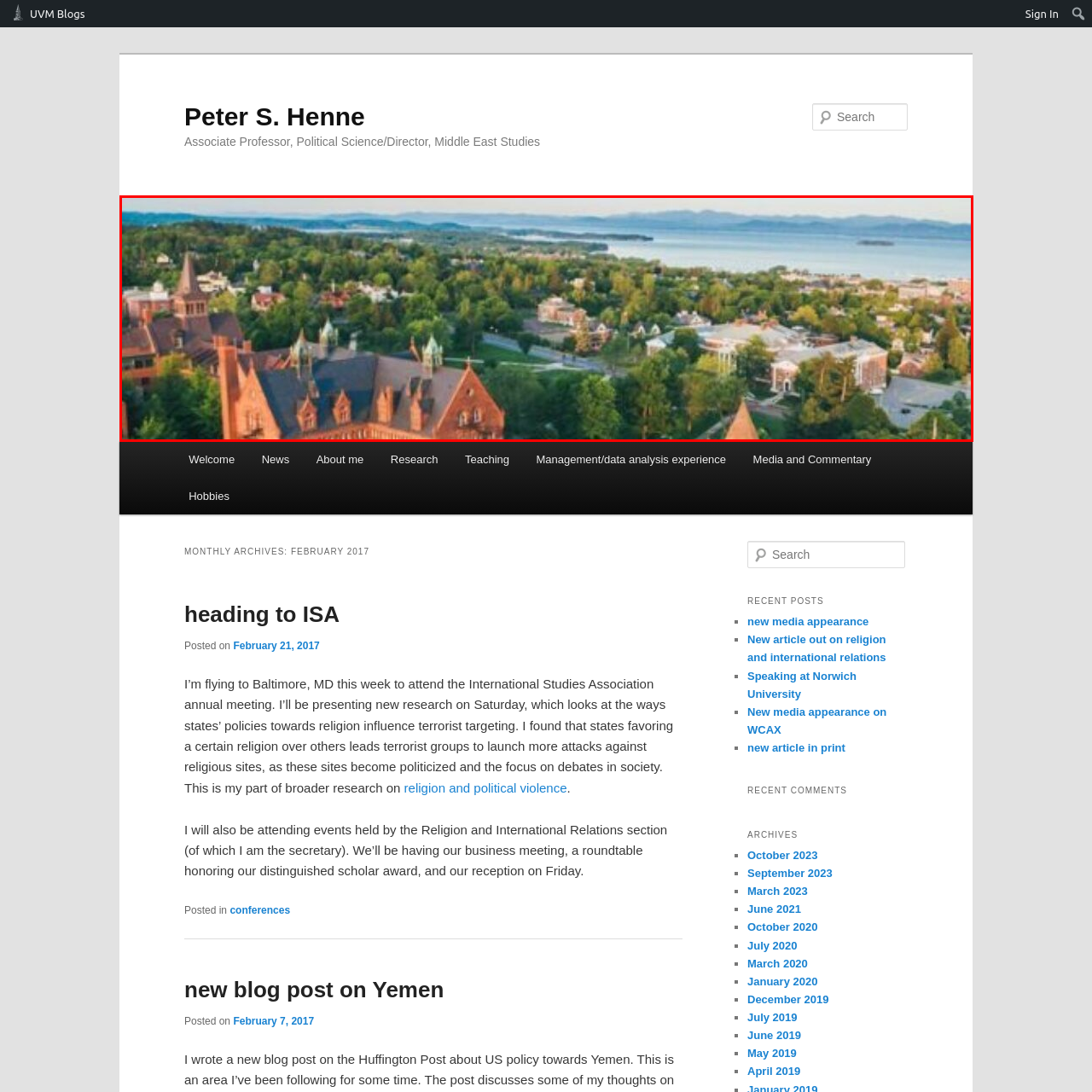What type of environment is depicted in the image?
Please carefully analyze the image highlighted by the red bounding box and give a thorough response based on the visual information contained within that section.

The caption describes the scene as capturing the essence of a 'tranquil academic environment', suggesting that the image depicts a peaceful and serene atmosphere associated with a university or college.